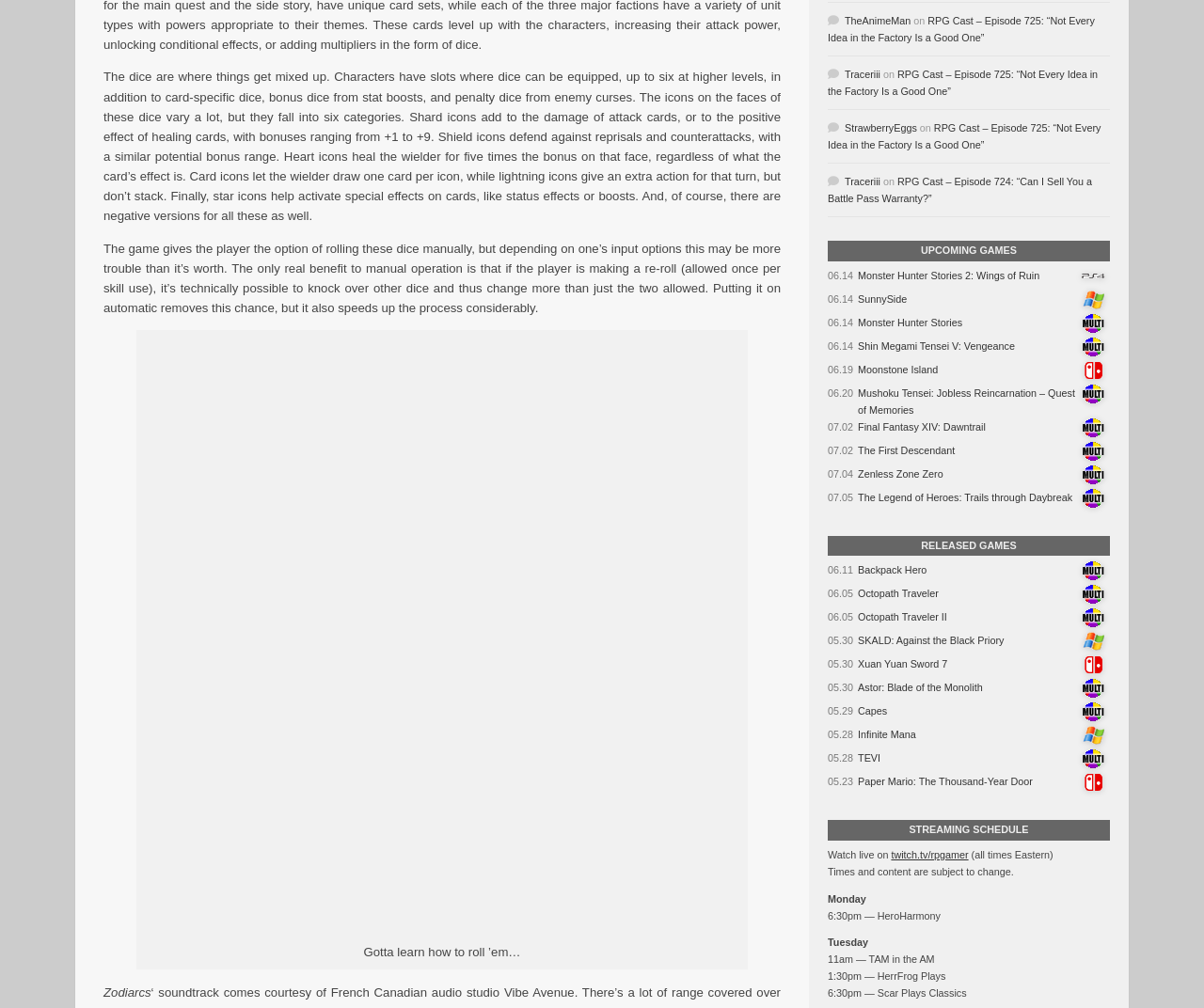Give the bounding box coordinates for this UI element: "Xuan Yuan Sword 7". The coordinates should be four float numbers between 0 and 1, arranged as [left, top, right, bottom].

[0.713, 0.653, 0.787, 0.664]